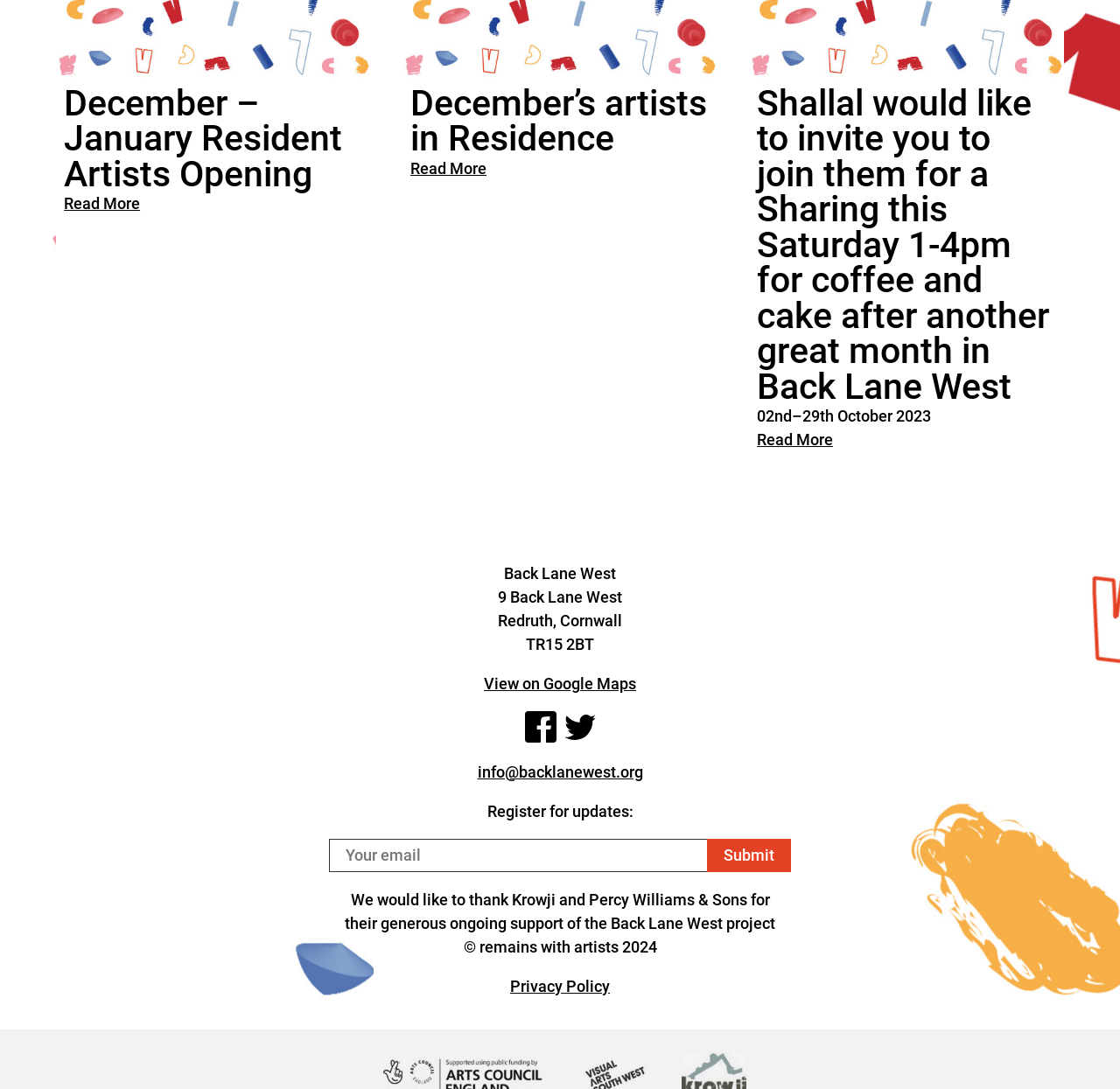Could you provide the bounding box coordinates for the portion of the screen to click to complete this instruction: "Check the Privacy Policy"?

[0.455, 0.897, 0.545, 0.914]